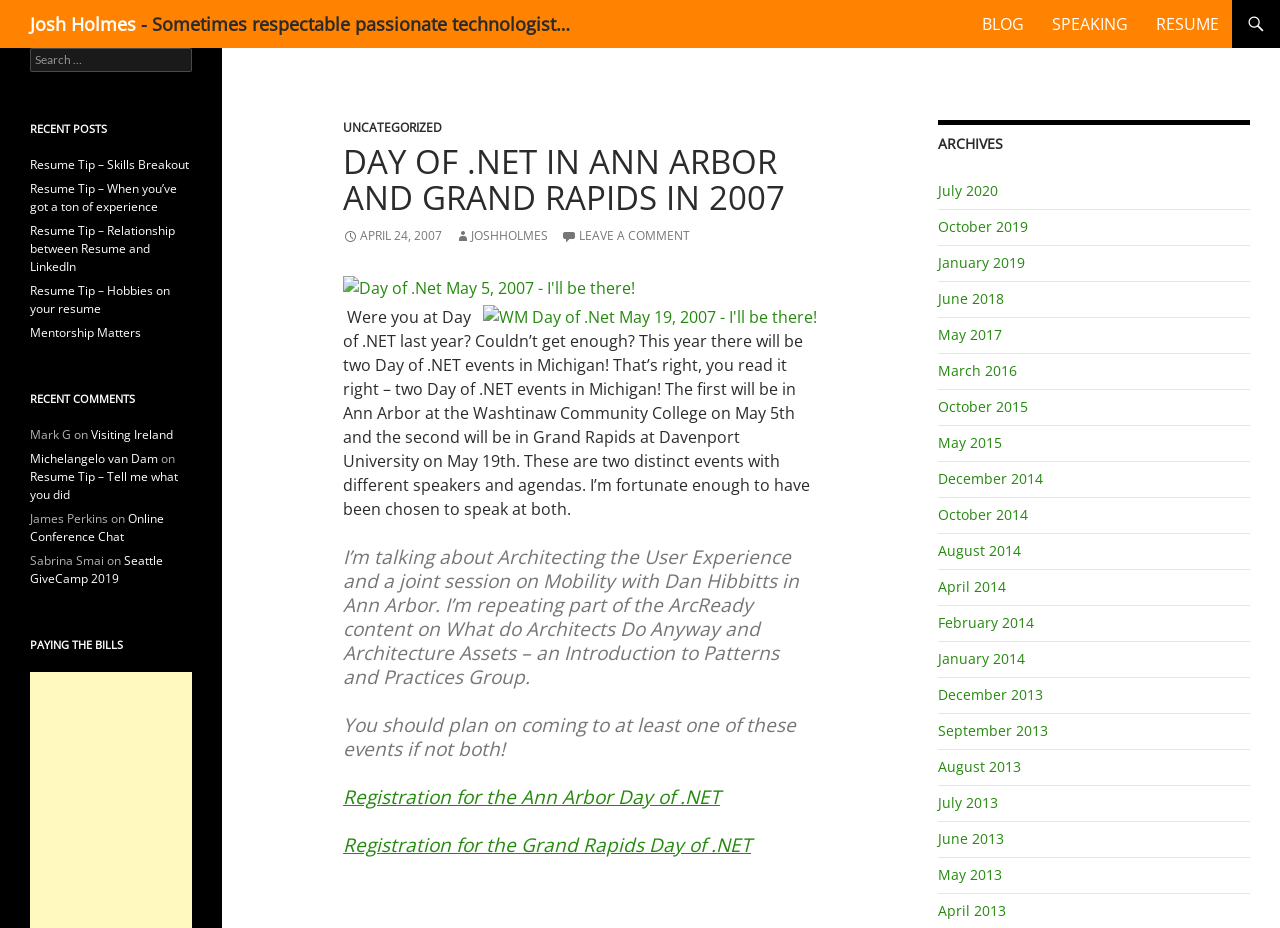Please analyze the image and give a detailed answer to the question:
Where is the first Day of .NET event located?

The article mentions that the first Day of .NET event will be in Ann Arbor at the Washtinaw Community College on May 5th.